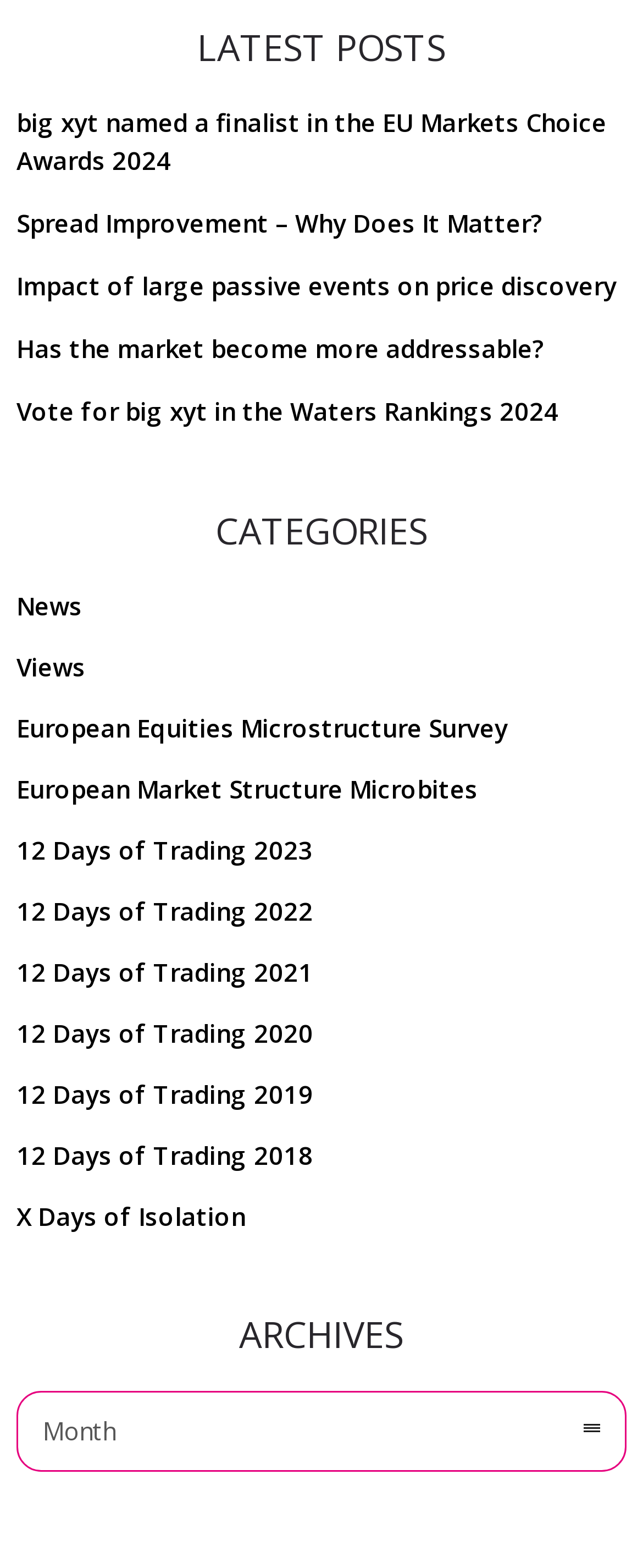Pinpoint the bounding box coordinates of the clickable area needed to execute the instruction: "click the '12 Days of Trading 2018' link". The coordinates should be specified as four float numbers between 0 and 1, i.e., [left, top, right, bottom].

[0.026, 0.027, 0.5, 0.05]